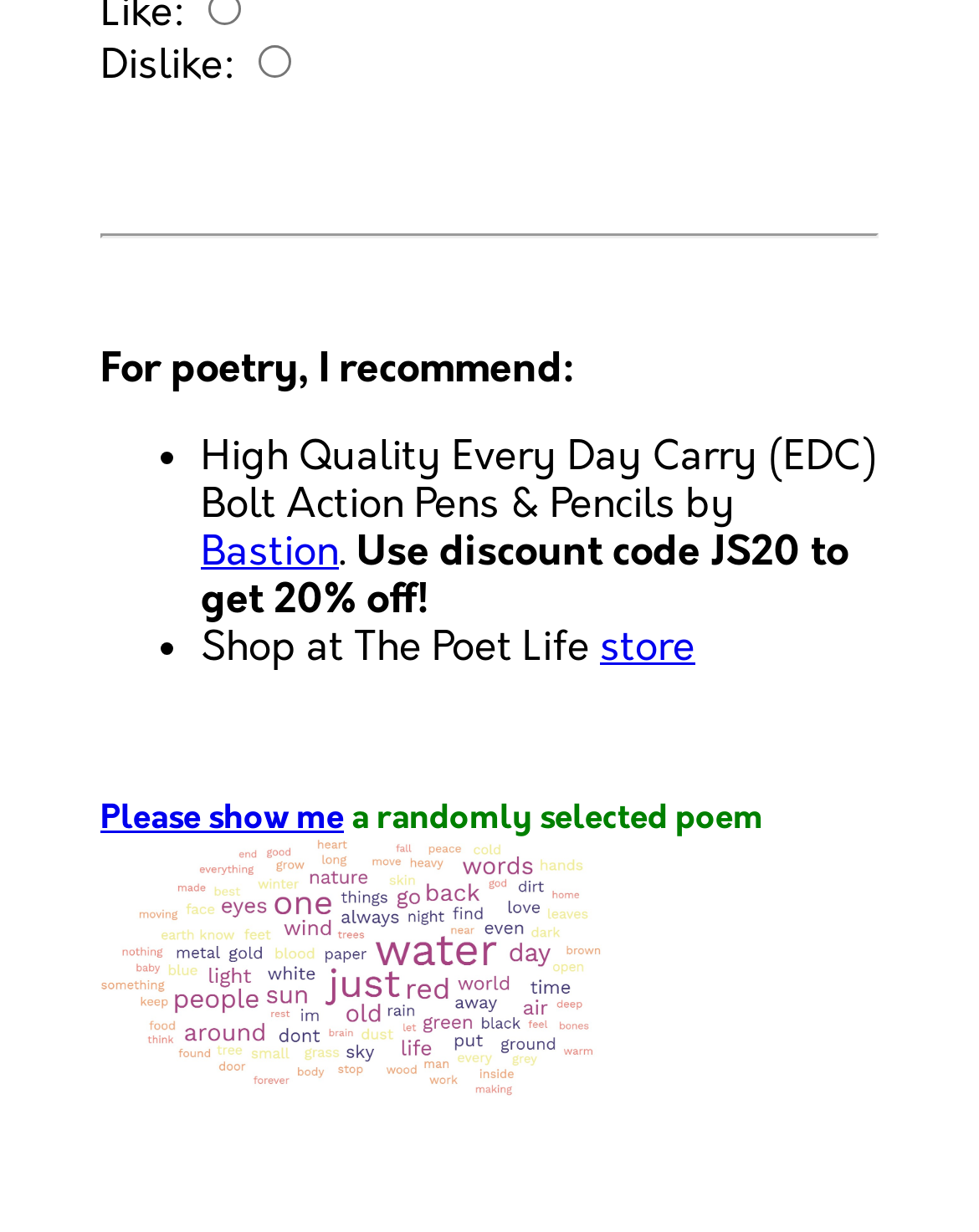Highlight the bounding box of the UI element that corresponds to this description: "David Wesst".

None